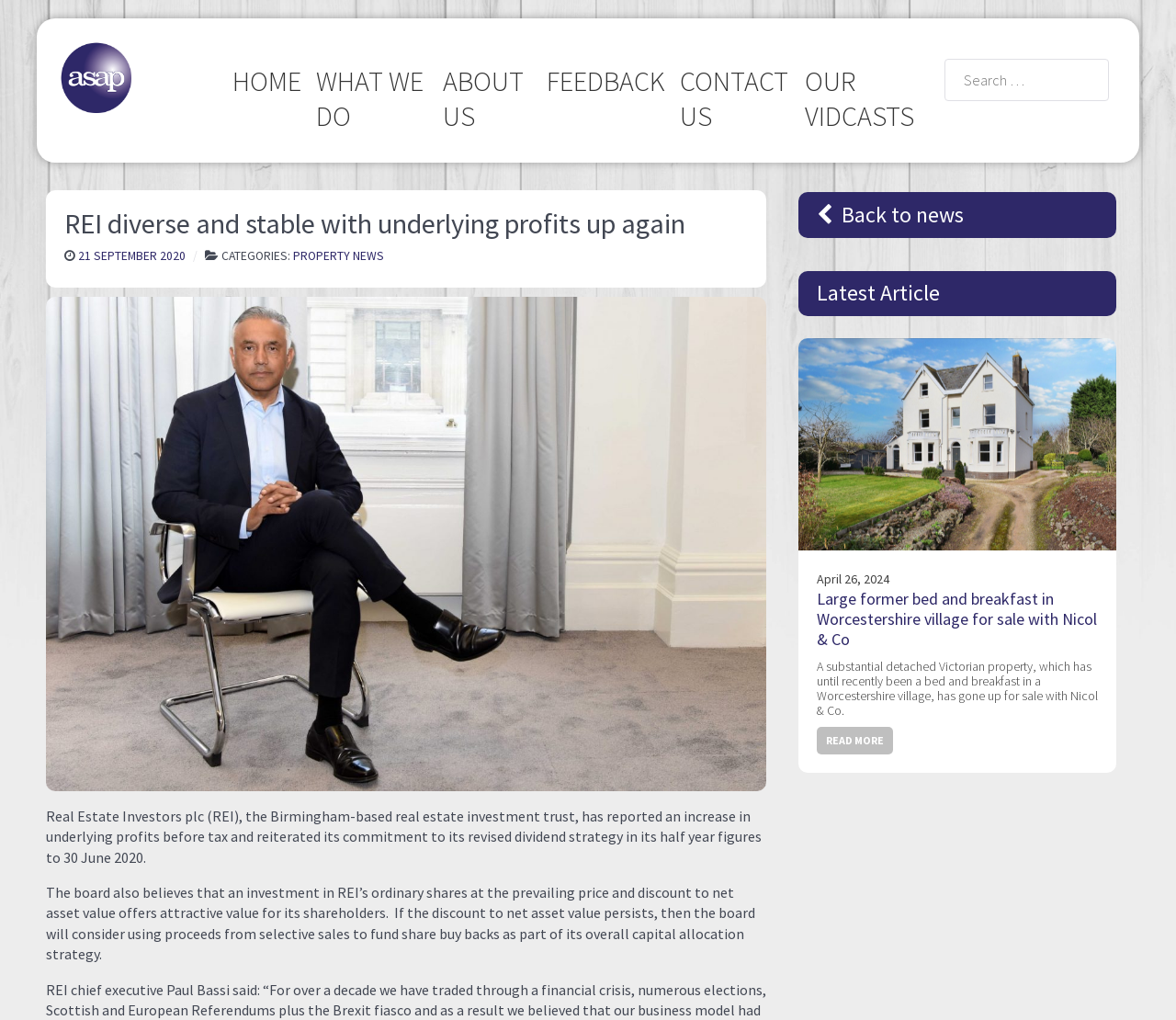Please locate the bounding box coordinates of the element that should be clicked to achieve the given instruction: "Close the current page".

[0.969, 0.018, 0.984, 0.045]